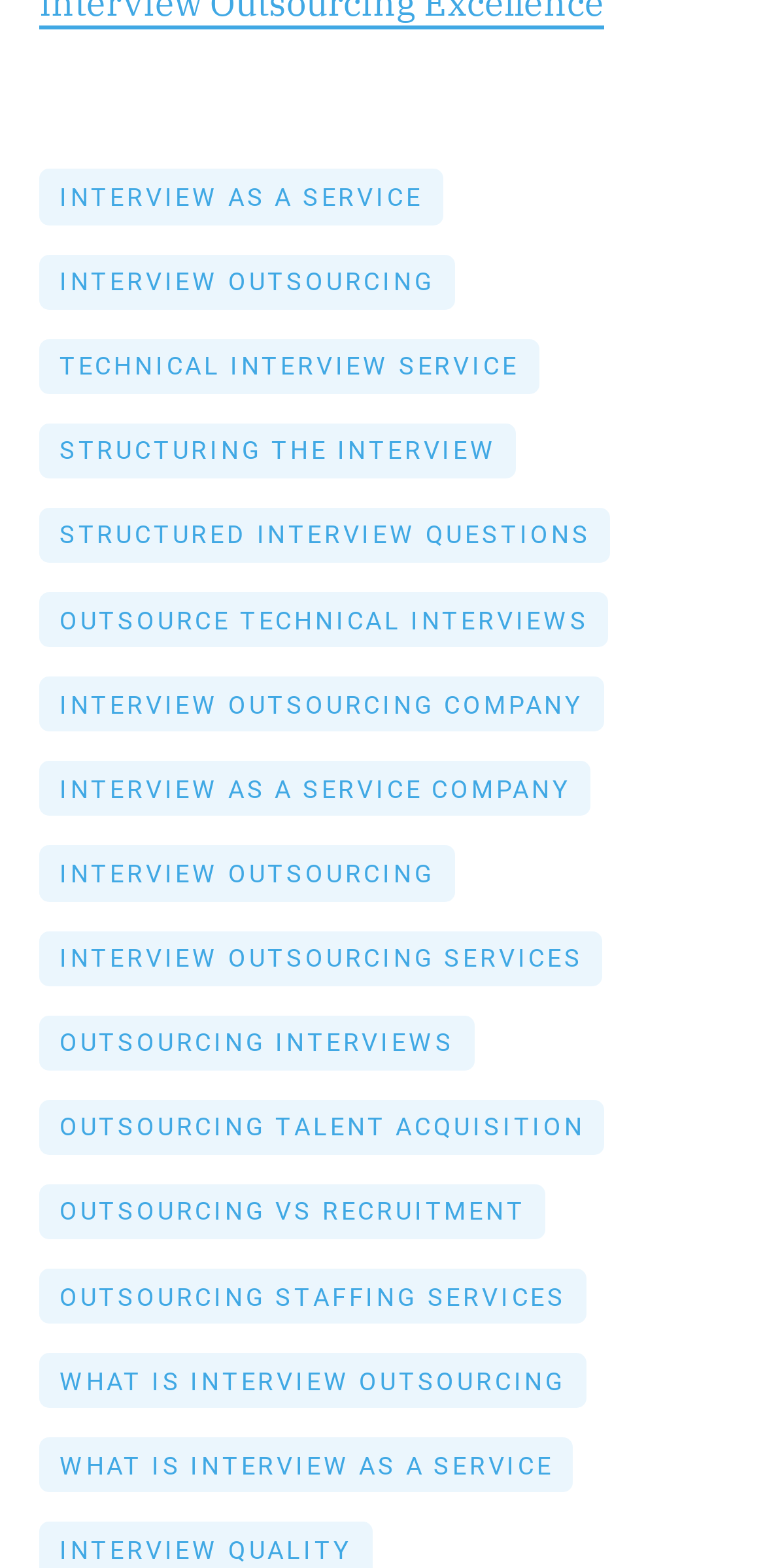What is the difference between 'OUTSOURCING INTERVIEWS' and 'OUTSOURCING TALENT ACQUISITION'? Examine the screenshot and reply using just one word or a brief phrase.

Unclear